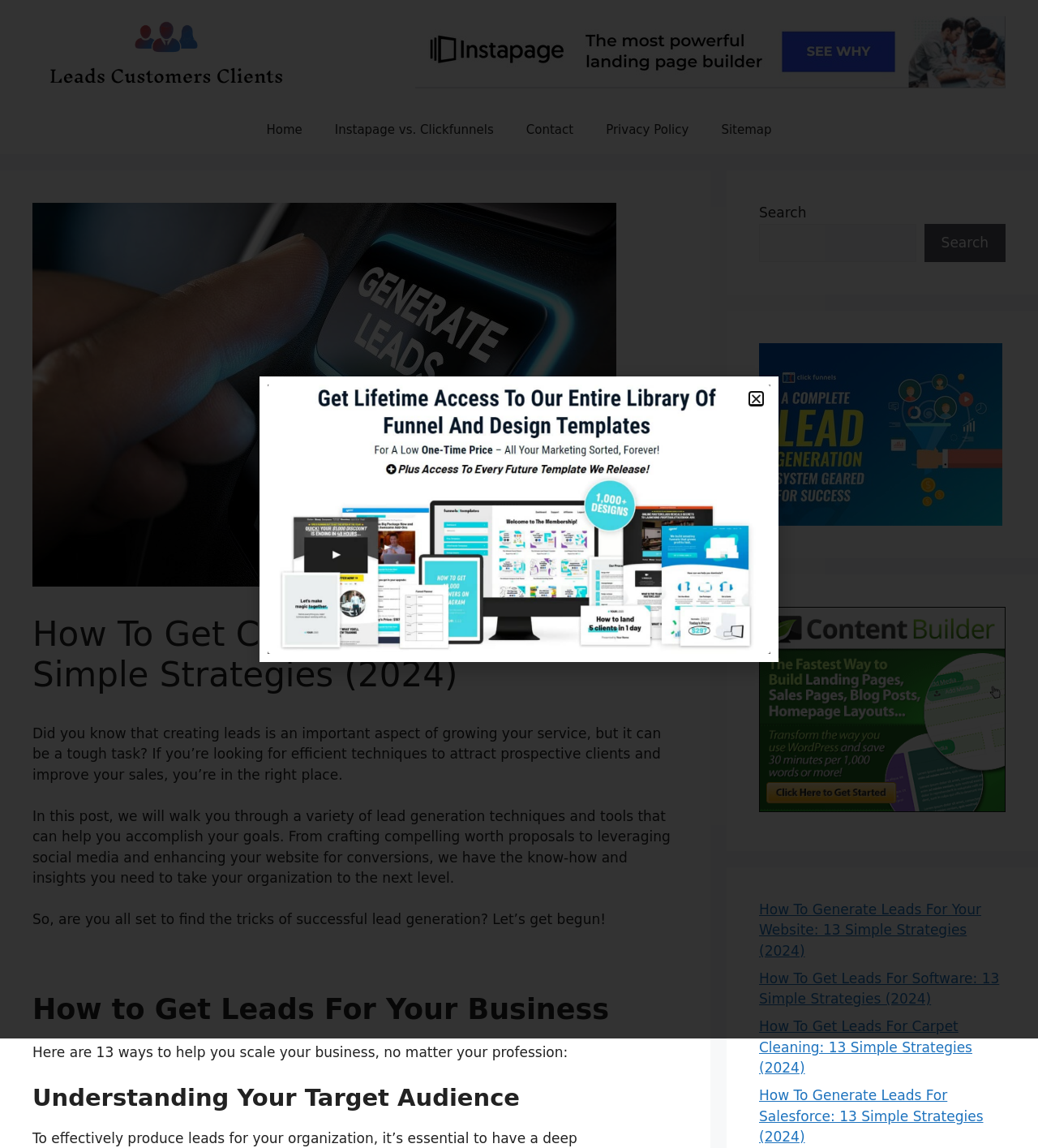Please indicate the bounding box coordinates for the clickable area to complete the following task: "Click on the 'Contact' link". The coordinates should be specified as four float numbers between 0 and 1, i.e., [left, top, right, bottom].

[0.491, 0.092, 0.568, 0.134]